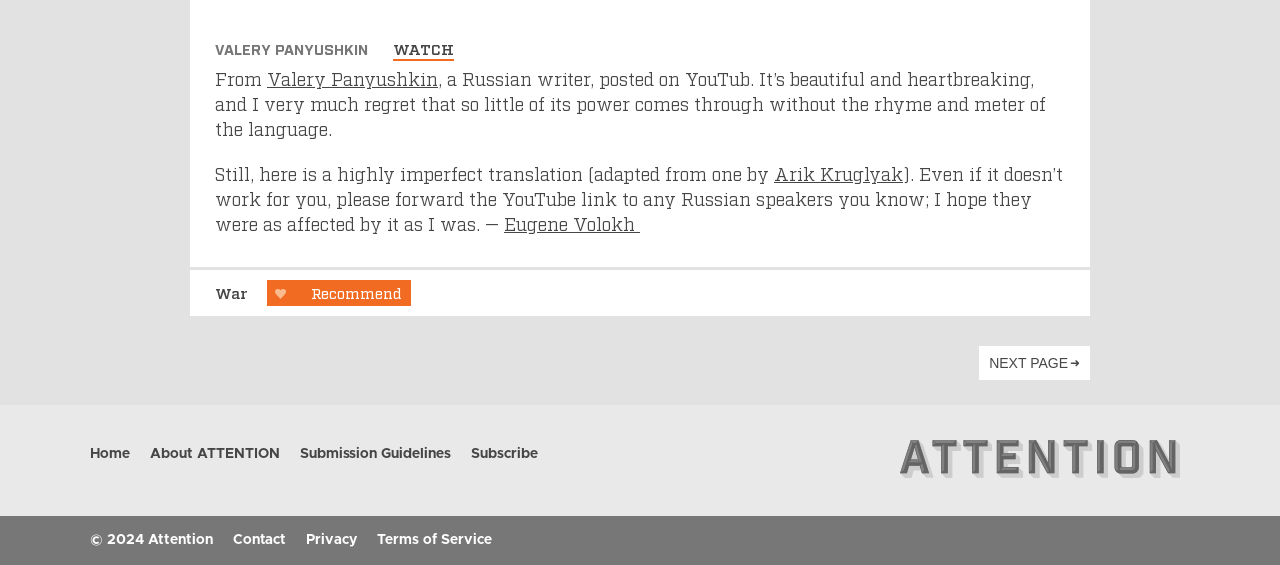Find the coordinates for the bounding box of the element with this description: "Eugene Volokh".

[0.394, 0.376, 0.5, 0.415]